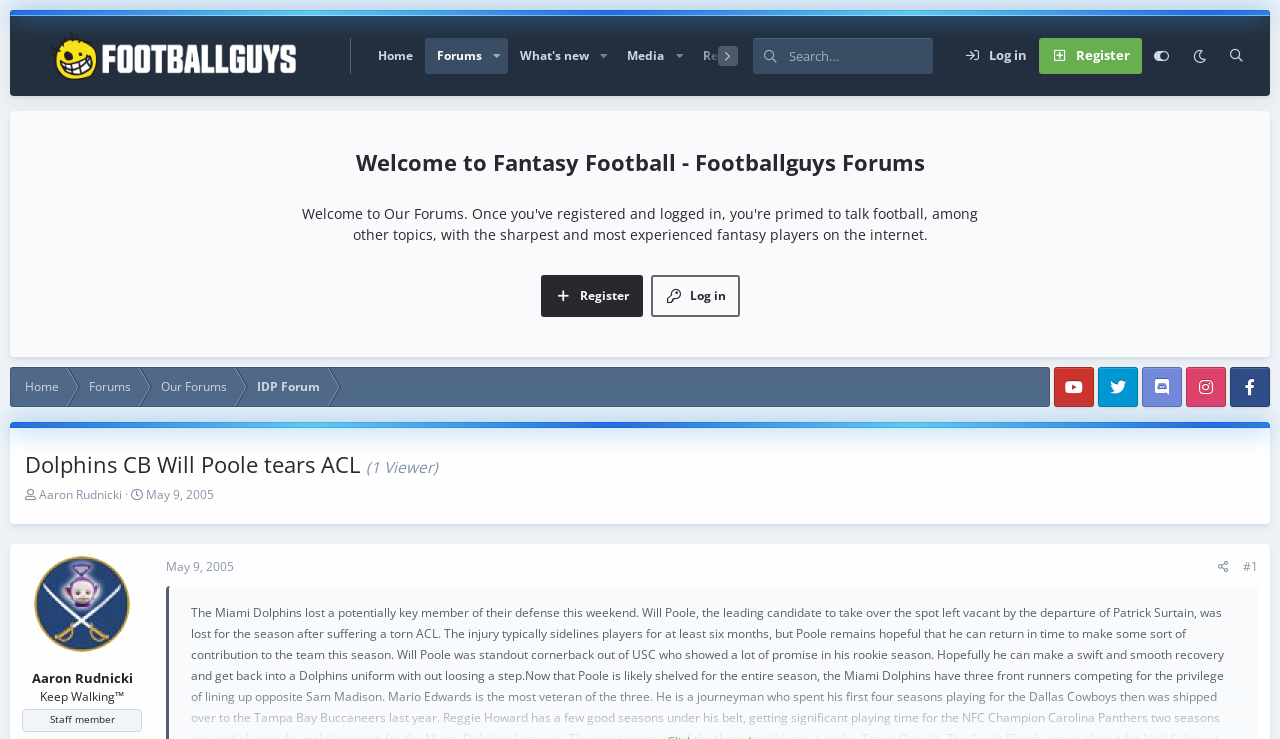Locate the bounding box coordinates of the clickable part needed for the task: "Click on the 'BIOGRAPHY' link".

None